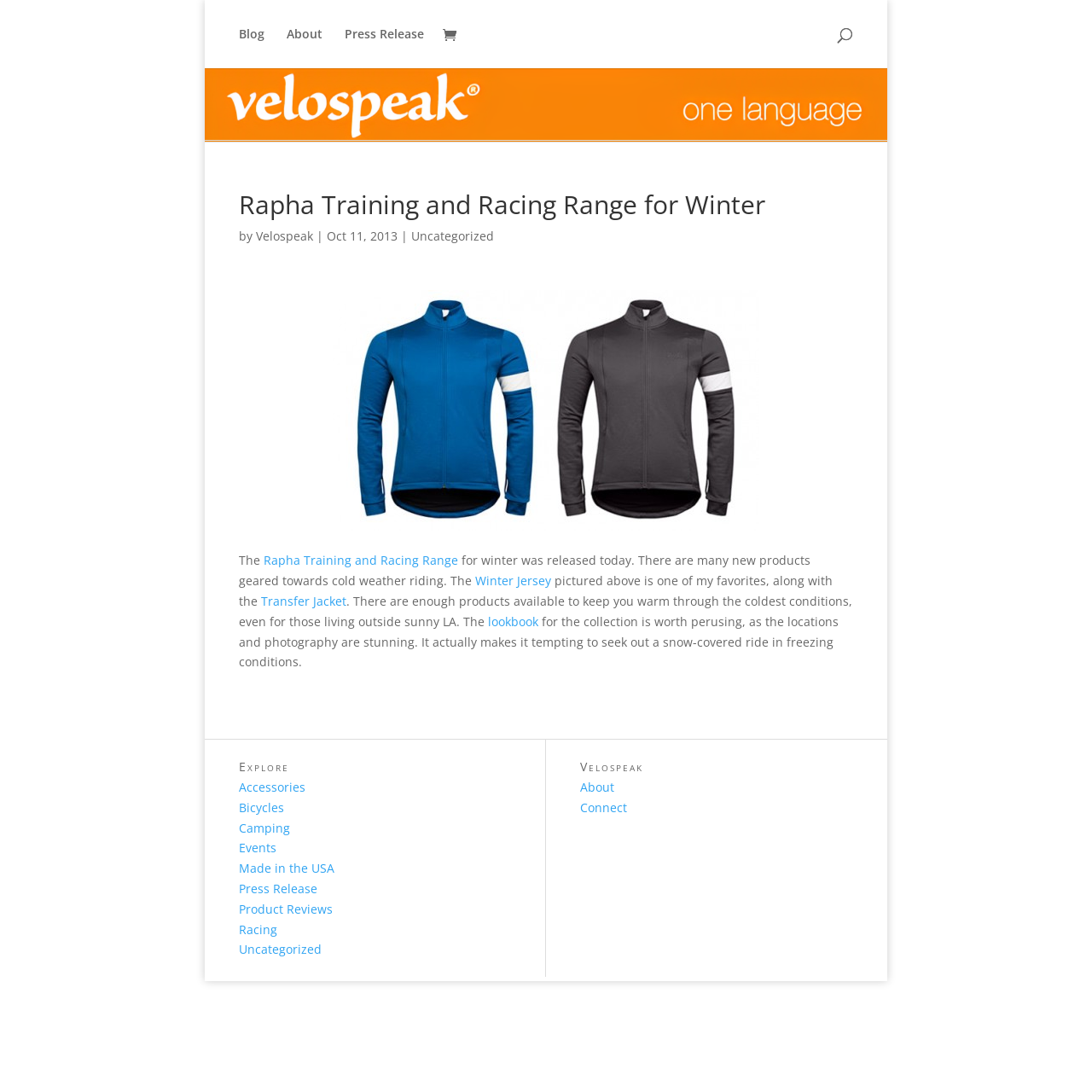Please find the bounding box coordinates for the clickable element needed to perform this instruction: "Read the article about Rapha Training and Racing Range for Winter".

[0.219, 0.176, 0.781, 0.635]